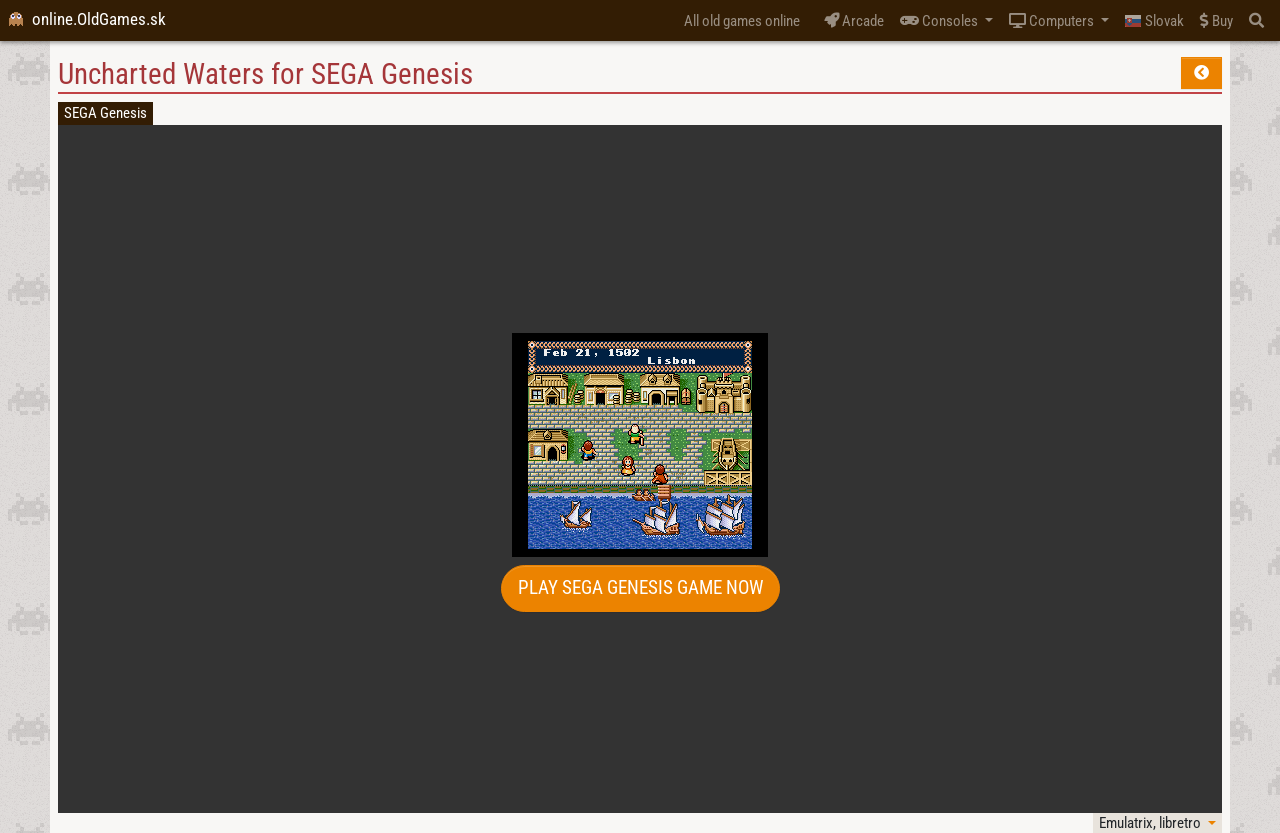Using the description: "Play SEGA Genesis Game now", identify the bounding box of the corresponding UI element in the screenshot.

[0.391, 0.679, 0.609, 0.735]